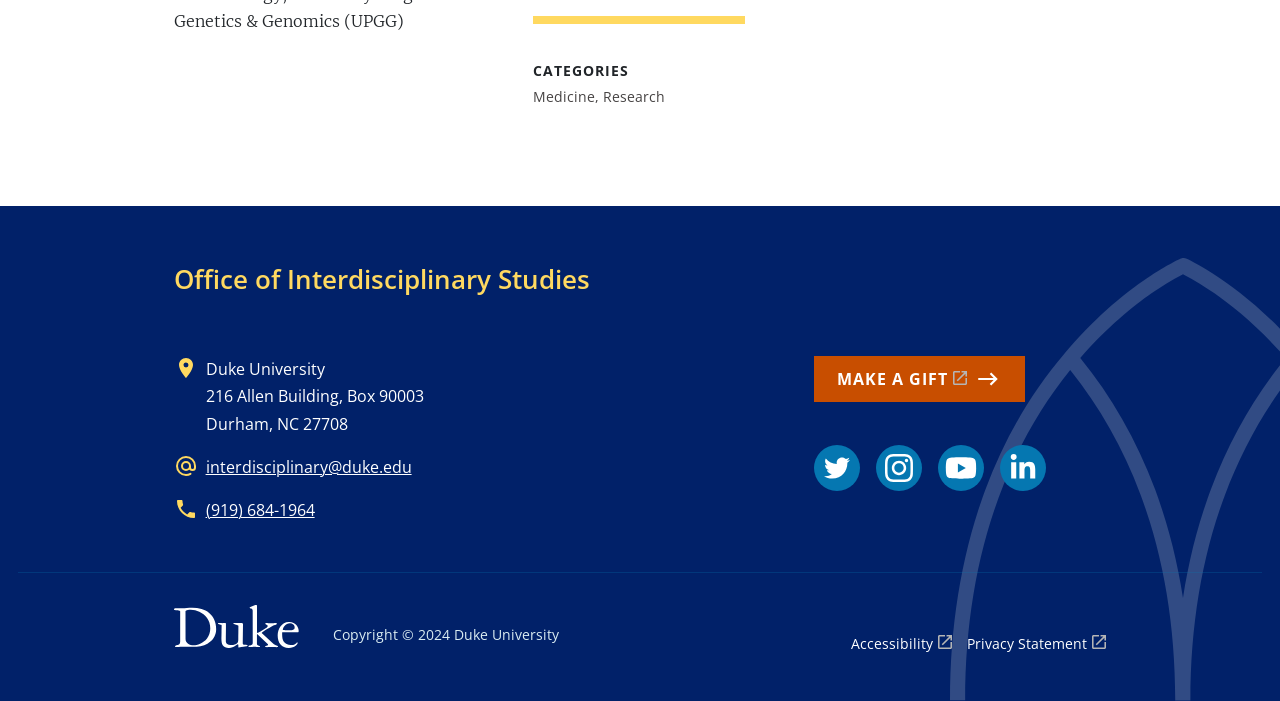Please identify the bounding box coordinates of where to click in order to follow the instruction: "Send an email to 'interdisciplinary@duke.edu'".

[0.161, 0.65, 0.322, 0.682]